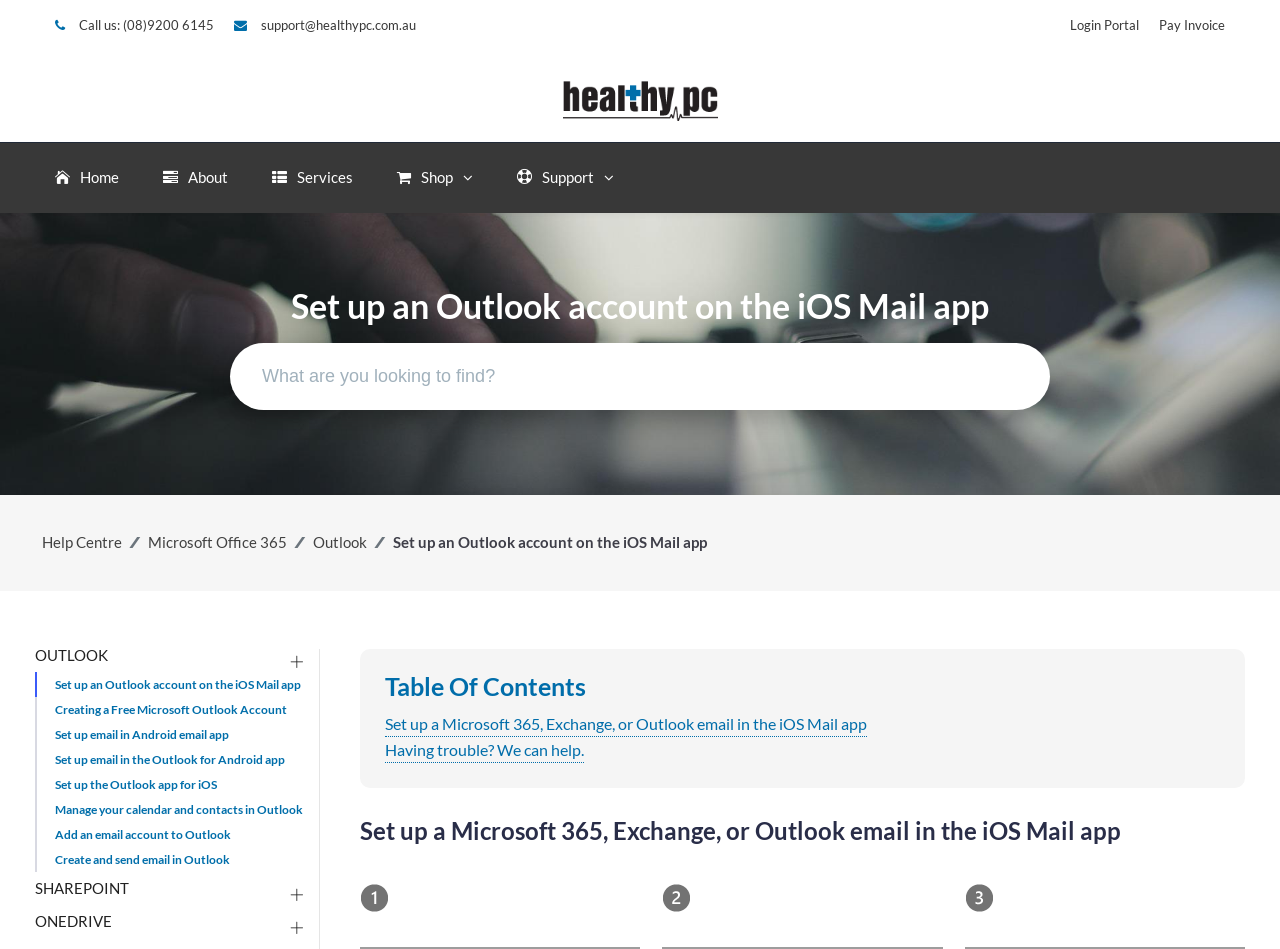Identify the bounding box coordinates of the area you need to click to perform the following instruction: "View the 'Categories' section".

None